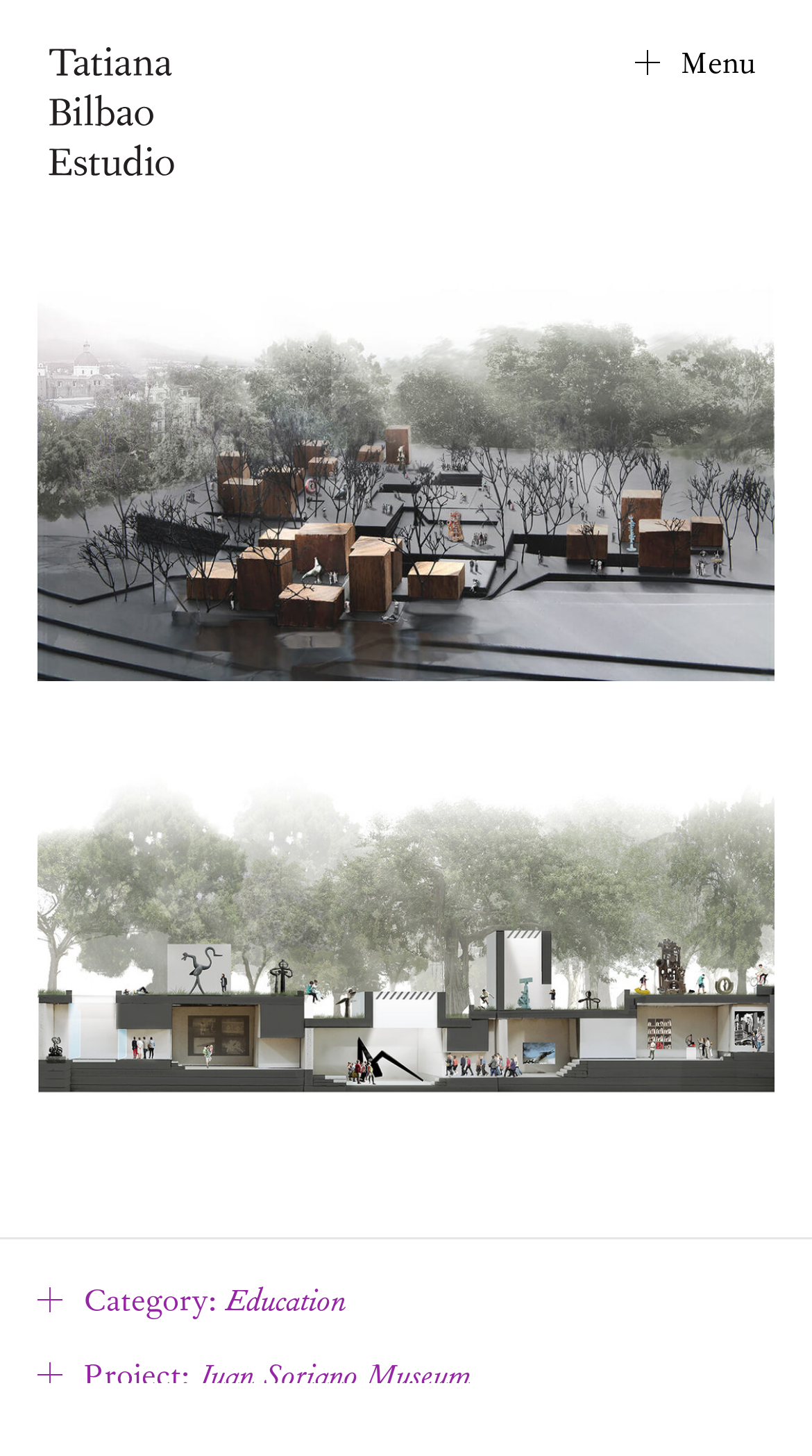How many images are there on the webpage?
Please answer the question with a detailed and comprehensive explanation.

I found the number of images on the webpage by counting the image elements, which are three in total, located at the top and middle of the webpage.